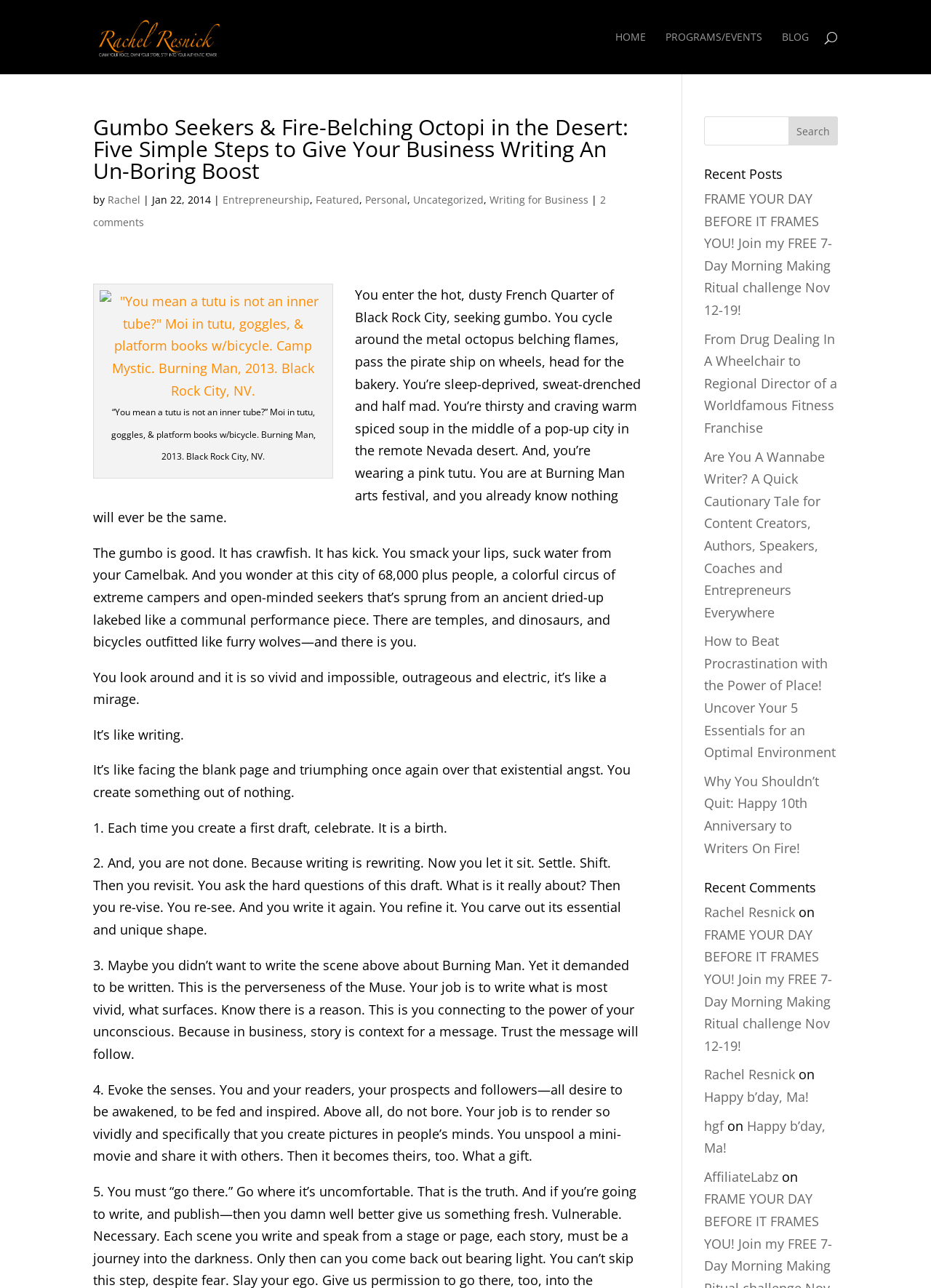Indicate the bounding box coordinates of the element that needs to be clicked to satisfy the following instruction: "Search for something". The coordinates should be four float numbers between 0 and 1, i.e., [left, top, right, bottom].

[0.756, 0.09, 0.9, 0.113]